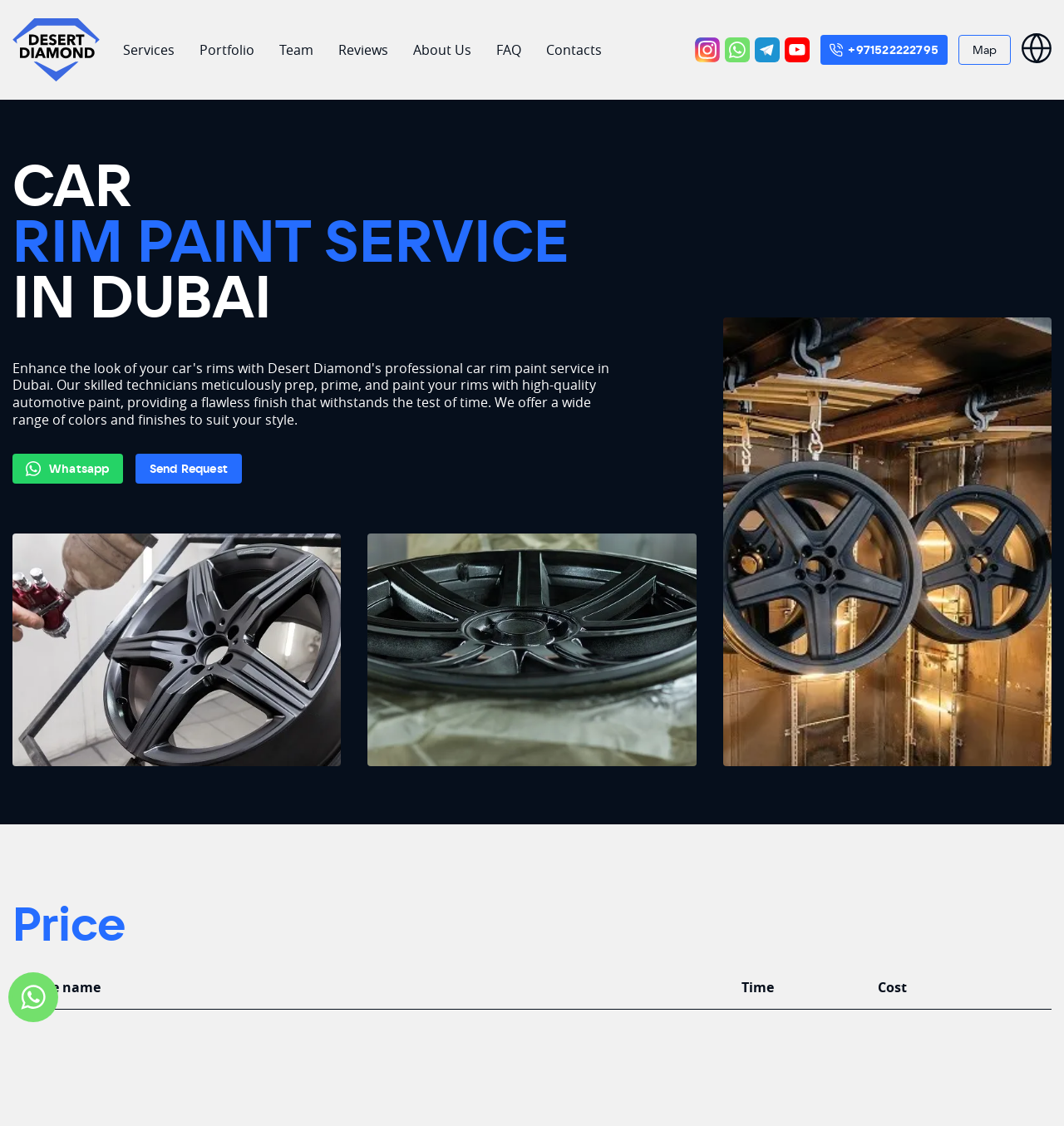How many social media links are there?
Please elaborate on the answer to the question with detailed information.

I counted the number of social media links by looking at the links with icons, which are instagram, whatsapp, telegram, and youtube.